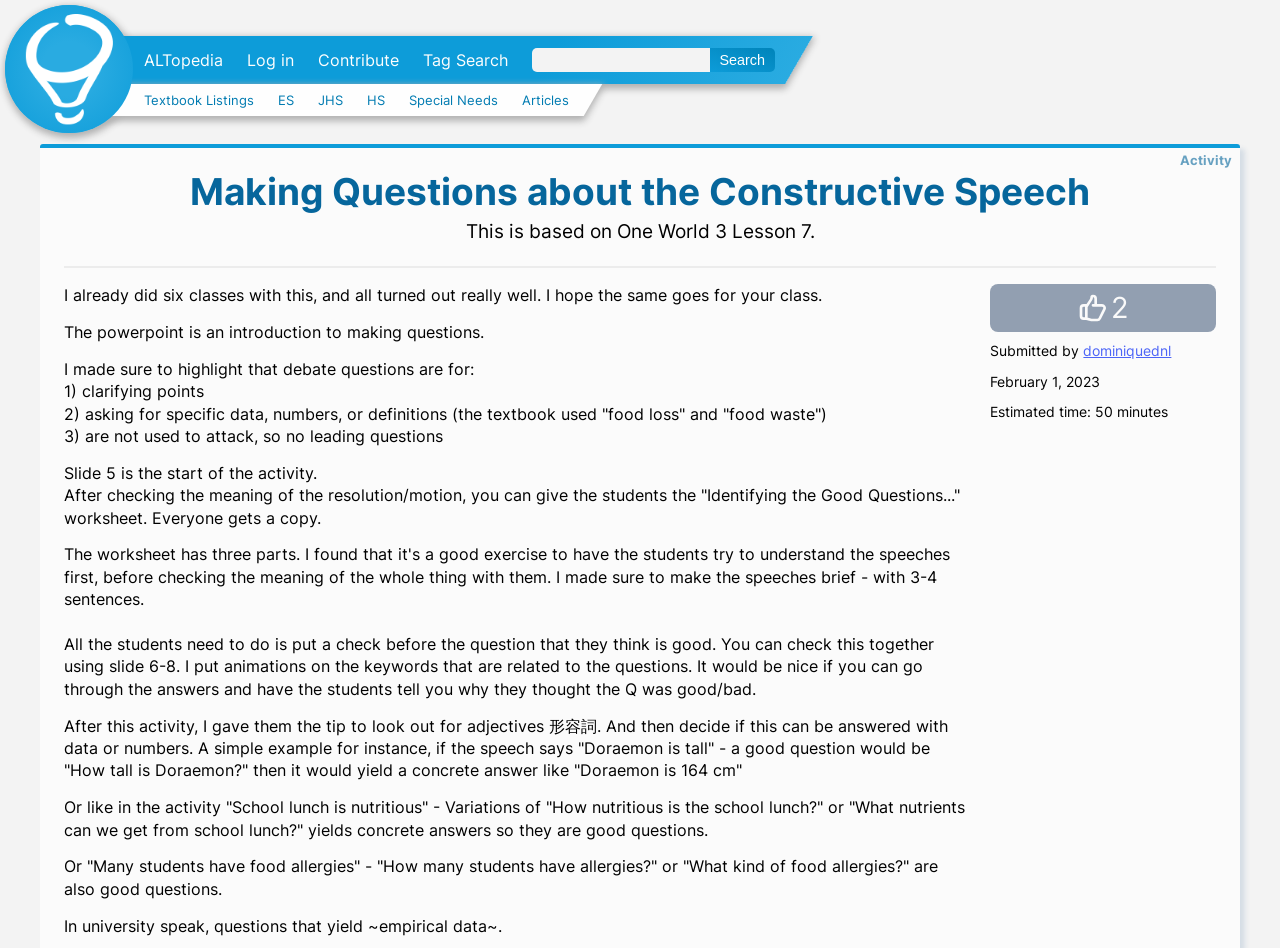Provide a one-word or one-phrase answer to the question:
What is the date when this activity was submitted?

February 1, 2023